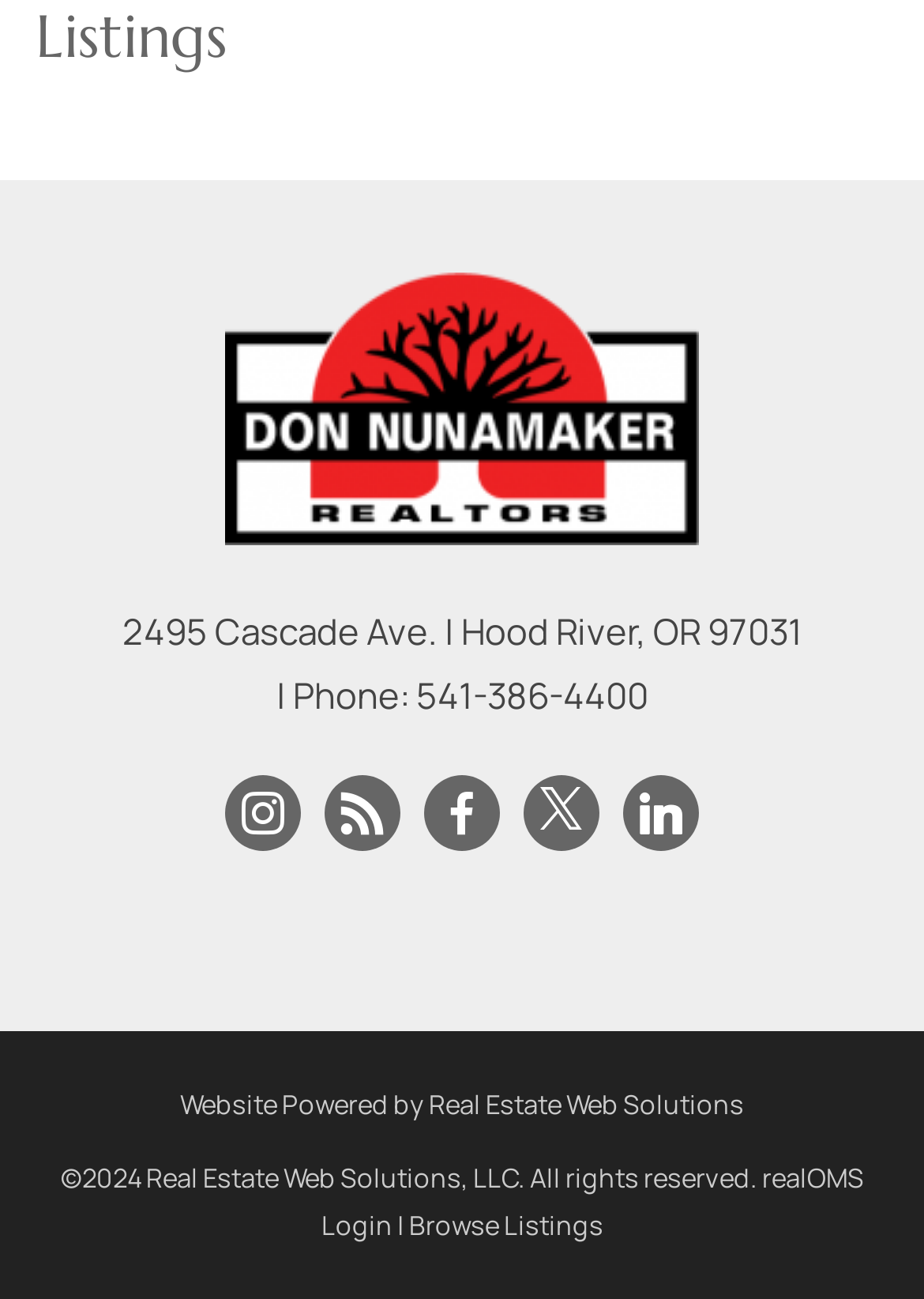Based on the element description: "Browse Listings", identify the bounding box coordinates for this UI element. The coordinates must be four float numbers between 0 and 1, listed as [left, top, right, bottom].

[0.442, 0.929, 0.653, 0.956]